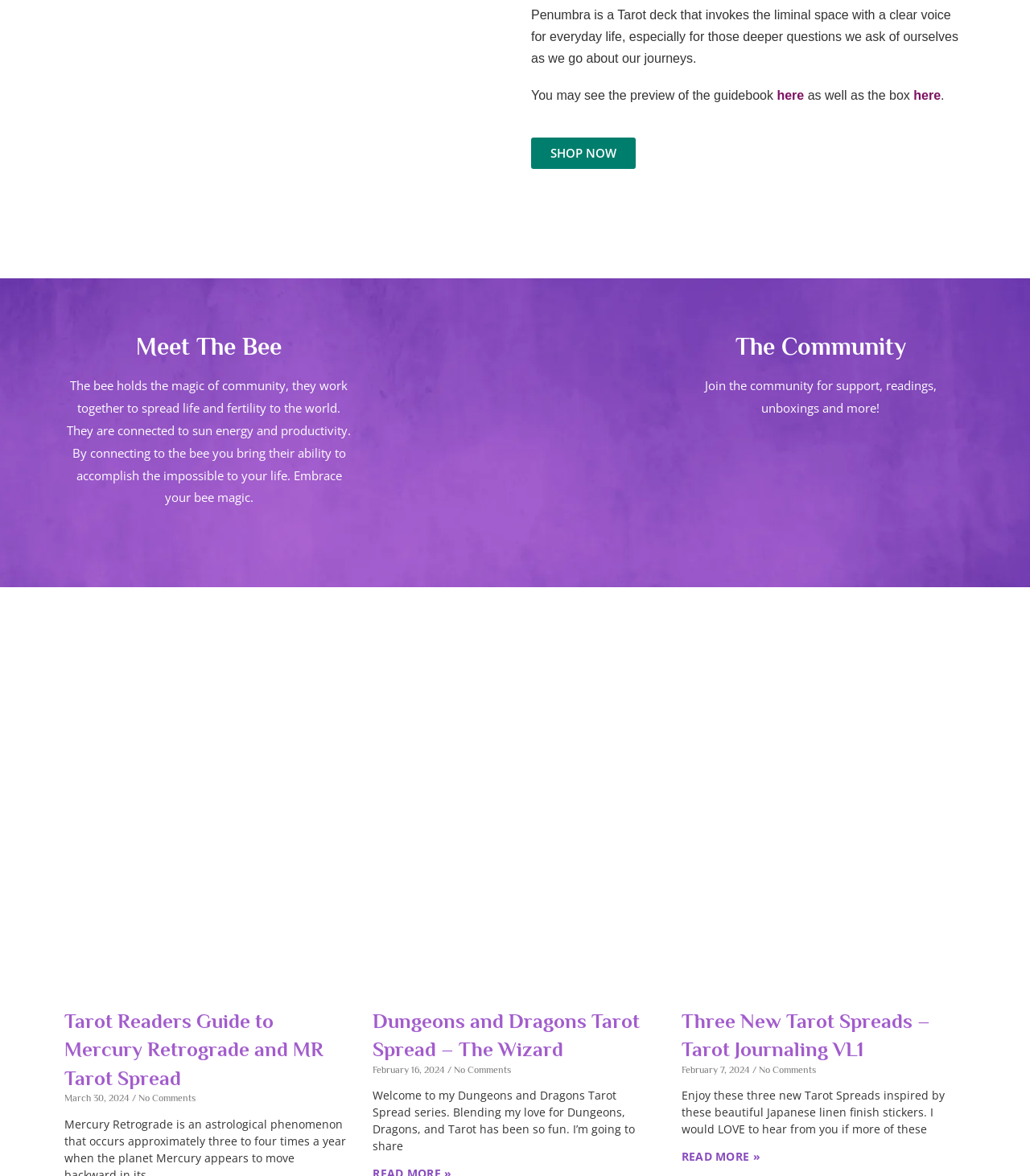Use the details in the image to answer the question thoroughly: 
How many links are there in the 'The Community' section?

In the 'The Community' section, there are four links, which are represented by the link elements with IDs 186, 187, 188, and 189.